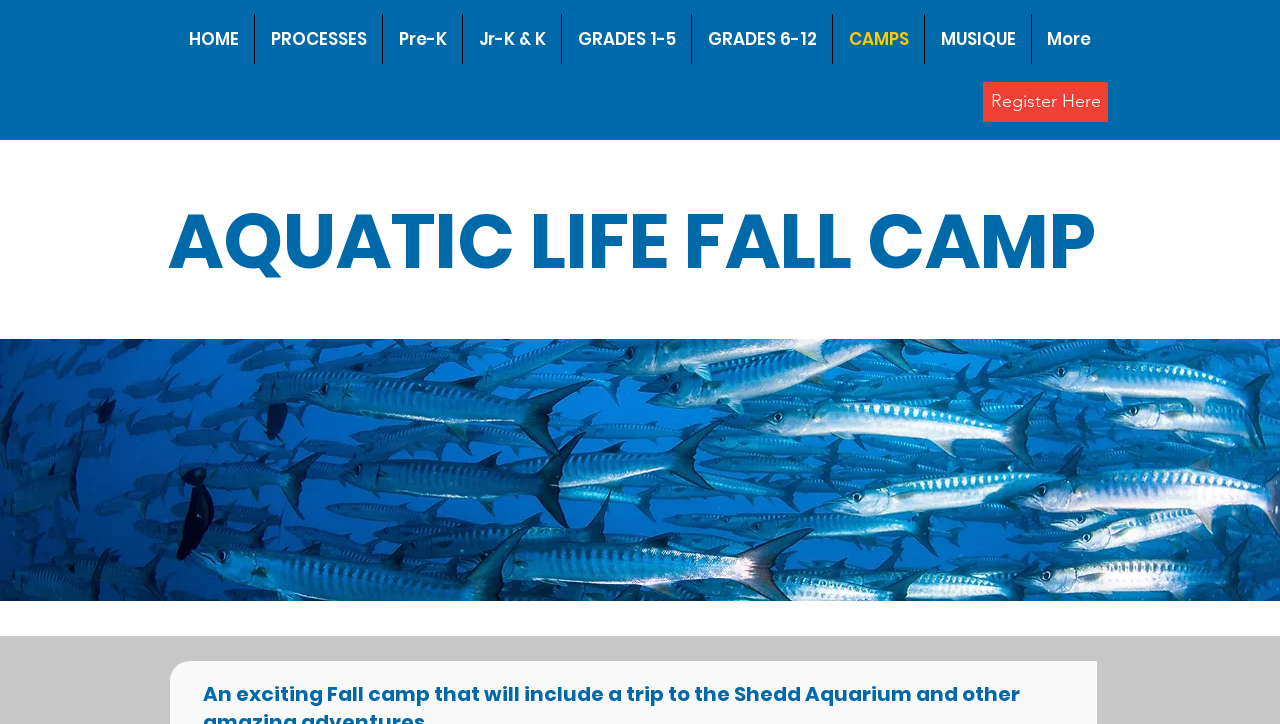Can you provide the bounding box coordinates for the element that should be clicked to implement the instruction: "view camps information"?

[0.651, 0.019, 0.722, 0.088]